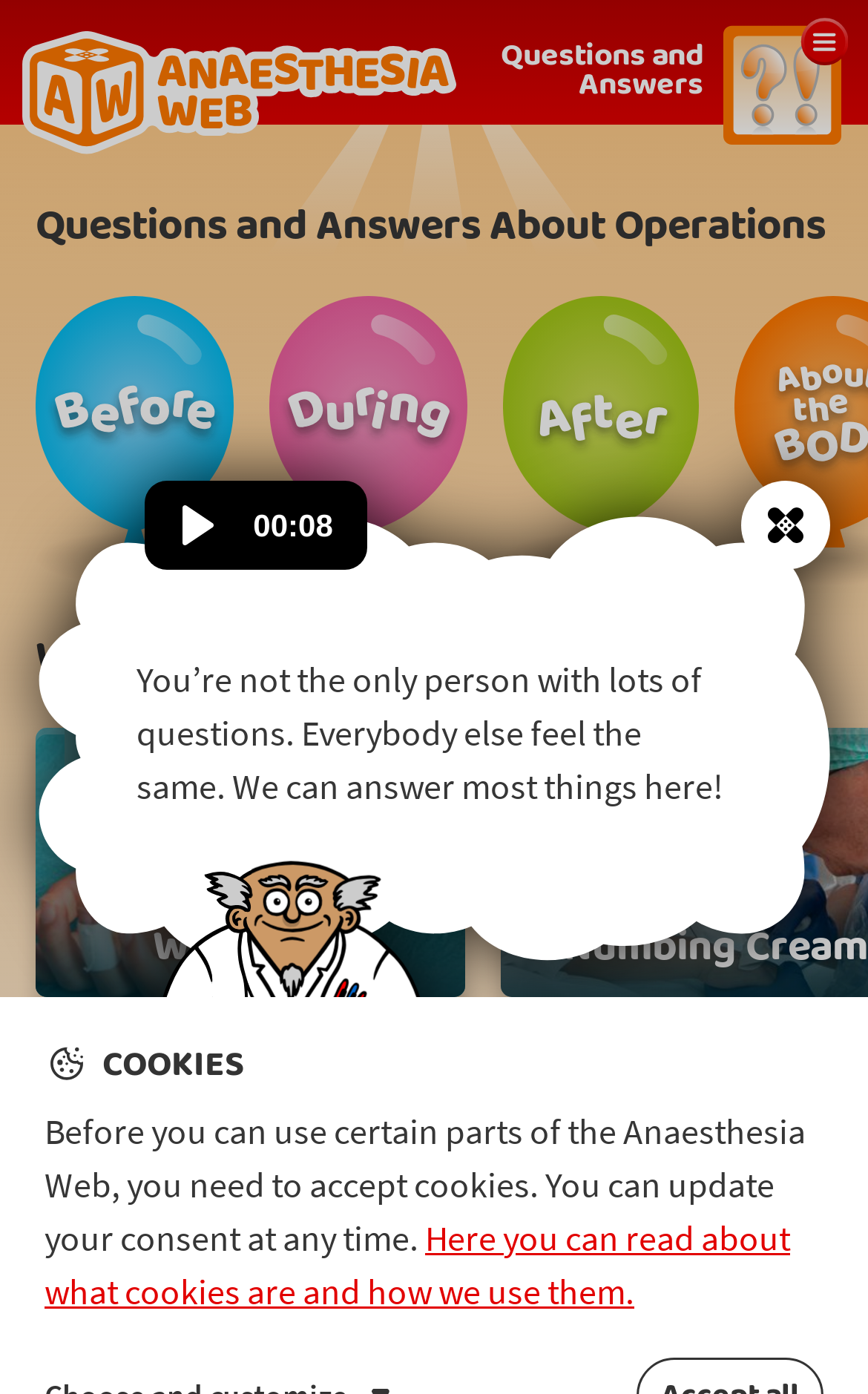Give the bounding box coordinates for this UI element: "Play All". The coordinates should be four float numbers between 0 and 1, arranged as [left, top, right, bottom].

[0.803, 0.787, 0.959, 0.823]